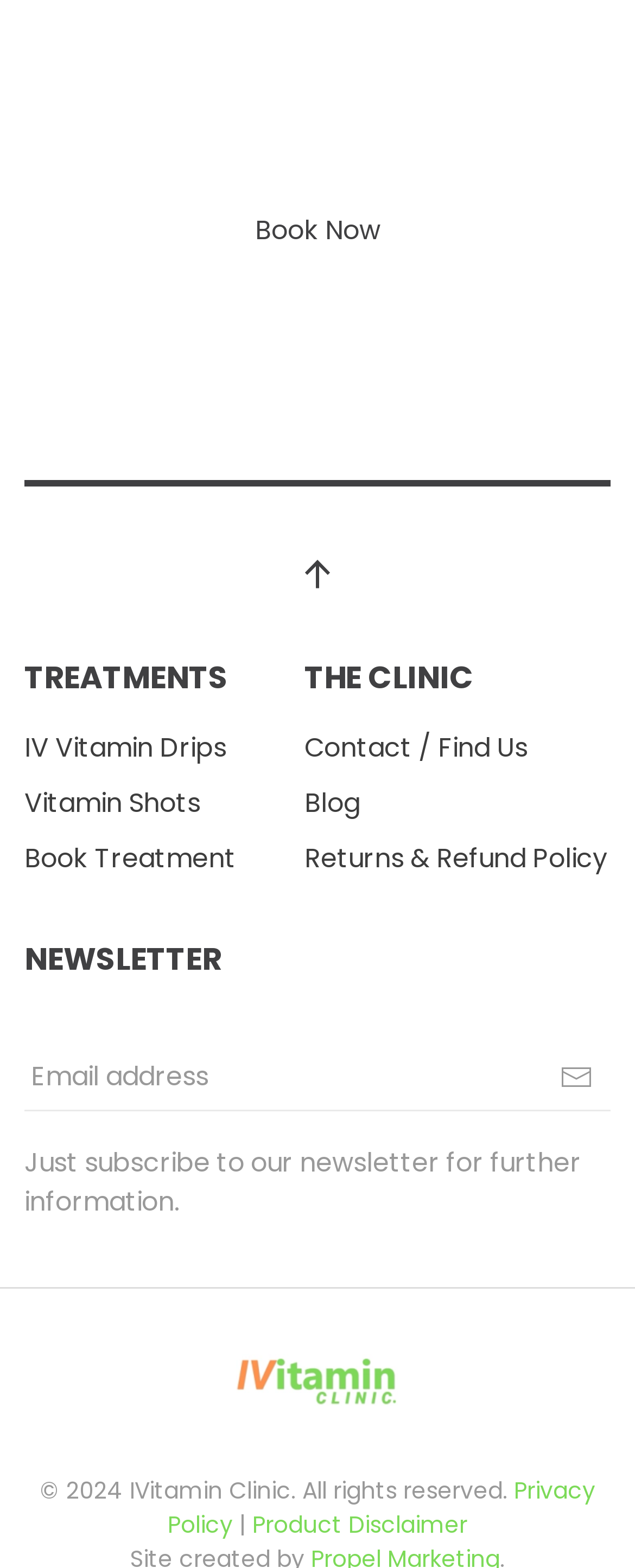Please find the bounding box coordinates of the element that needs to be clicked to perform the following instruction: "Toggle navigation". The bounding box coordinates should be four float numbers between 0 and 1, represented as [left, top, right, bottom].

None